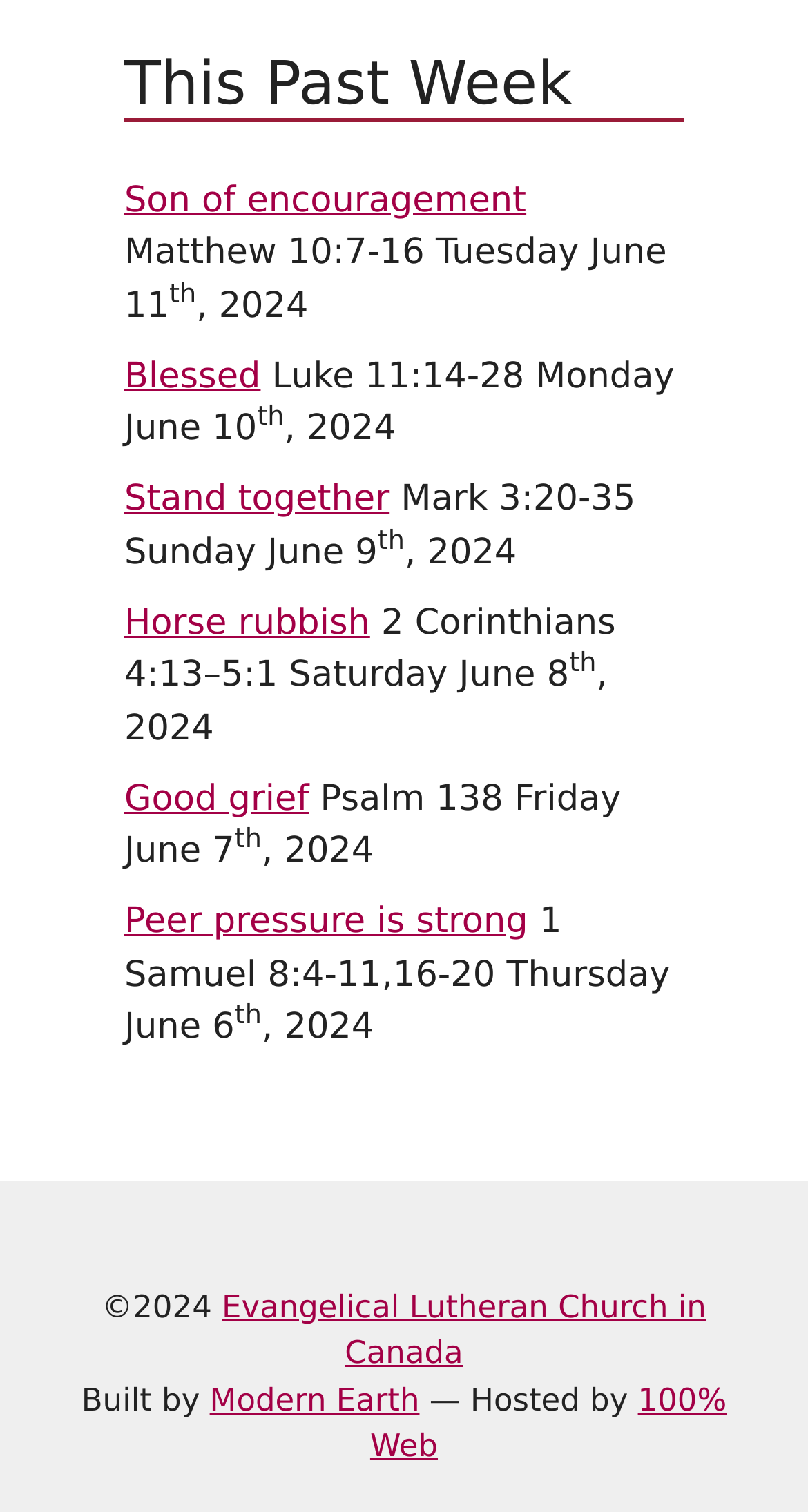Can you show the bounding box coordinates of the region to click on to complete the task described in the instruction: "Click on 'Blessed'"?

[0.154, 0.235, 0.323, 0.262]